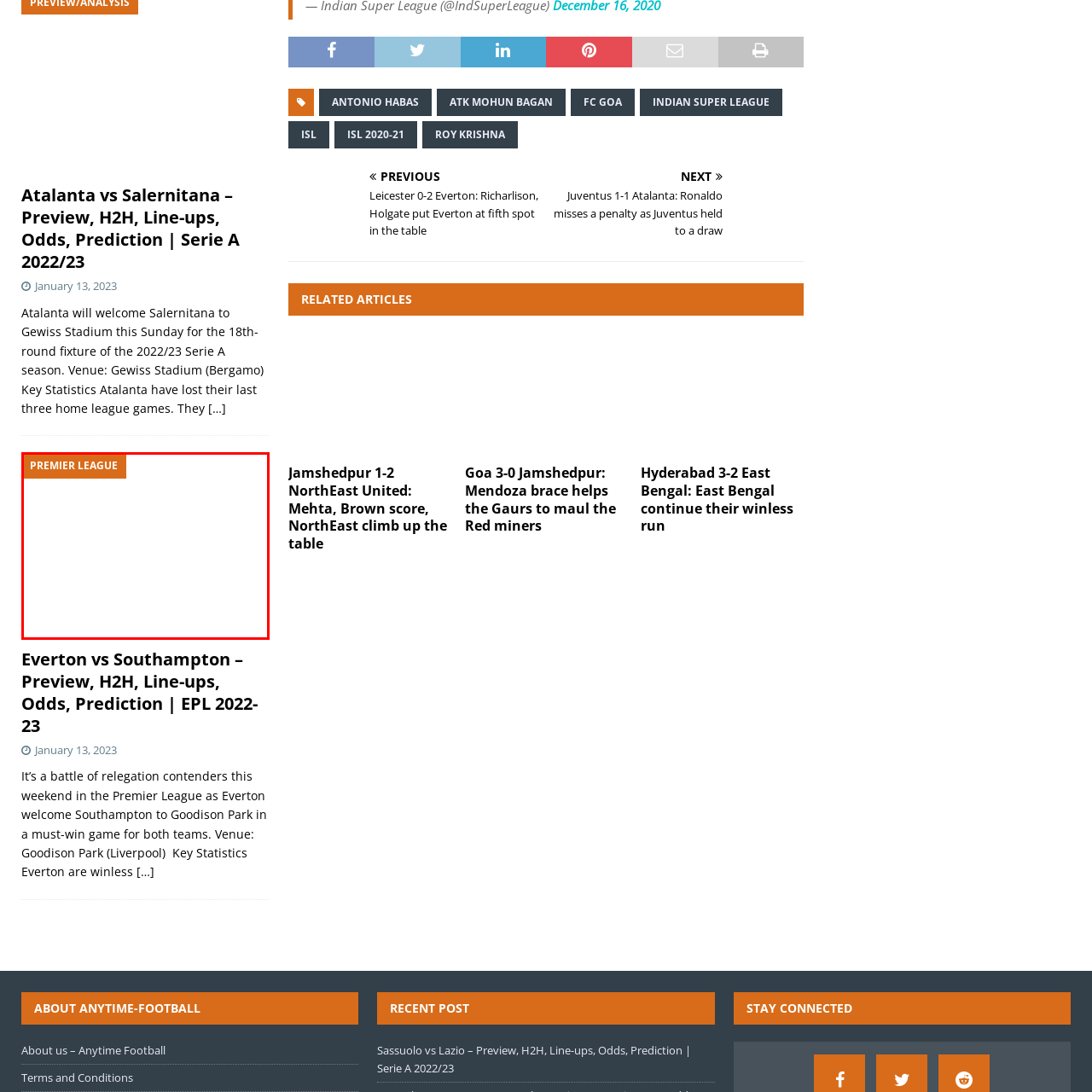What is the font style of the title 'PREMIER LEAGUE'?
Please analyze the image within the red bounding box and provide a comprehensive answer based on the visual information.

The title 'PREMIER LEAGUE' is displayed in bold, uppercase letters, which suggests that it is a prominent and important element on the webpage, likely serving as a heading or section title.